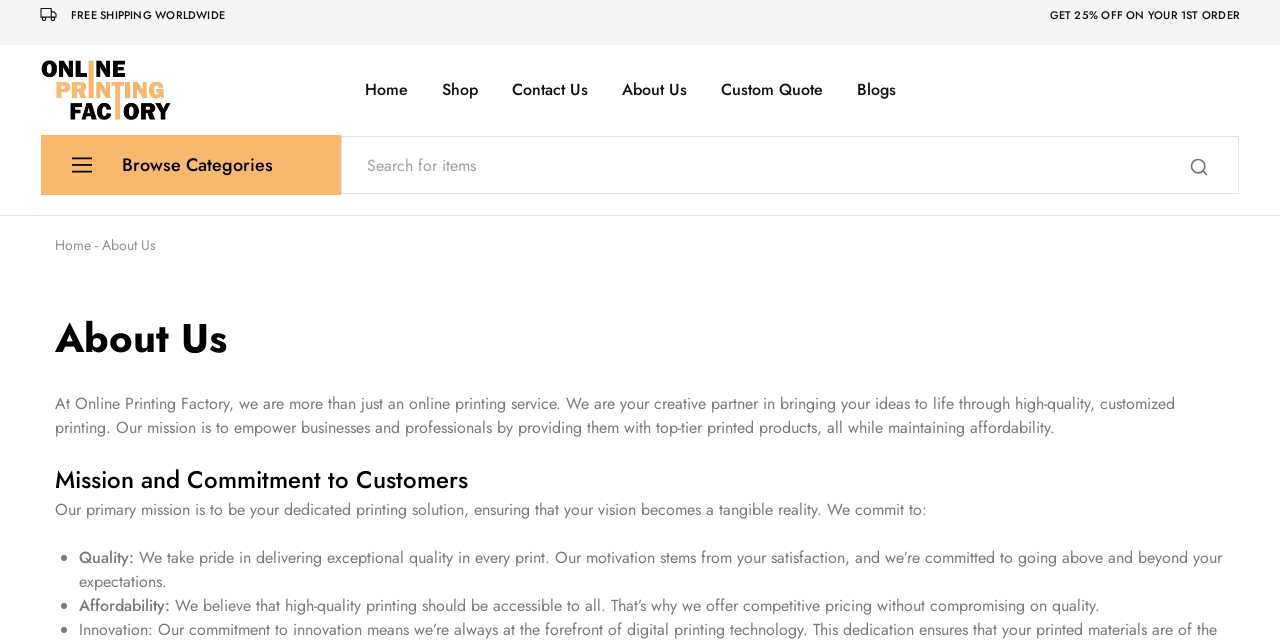Using the information from the screenshot, answer the following question thoroughly:
What is the benefit of using this printing service?

The webpage states that the company is more than just an online printing service, but a creative partner in bringing ideas to life through high-quality, customized printing. This implies that the benefit of using this service is to get high-quality, customized printed products.